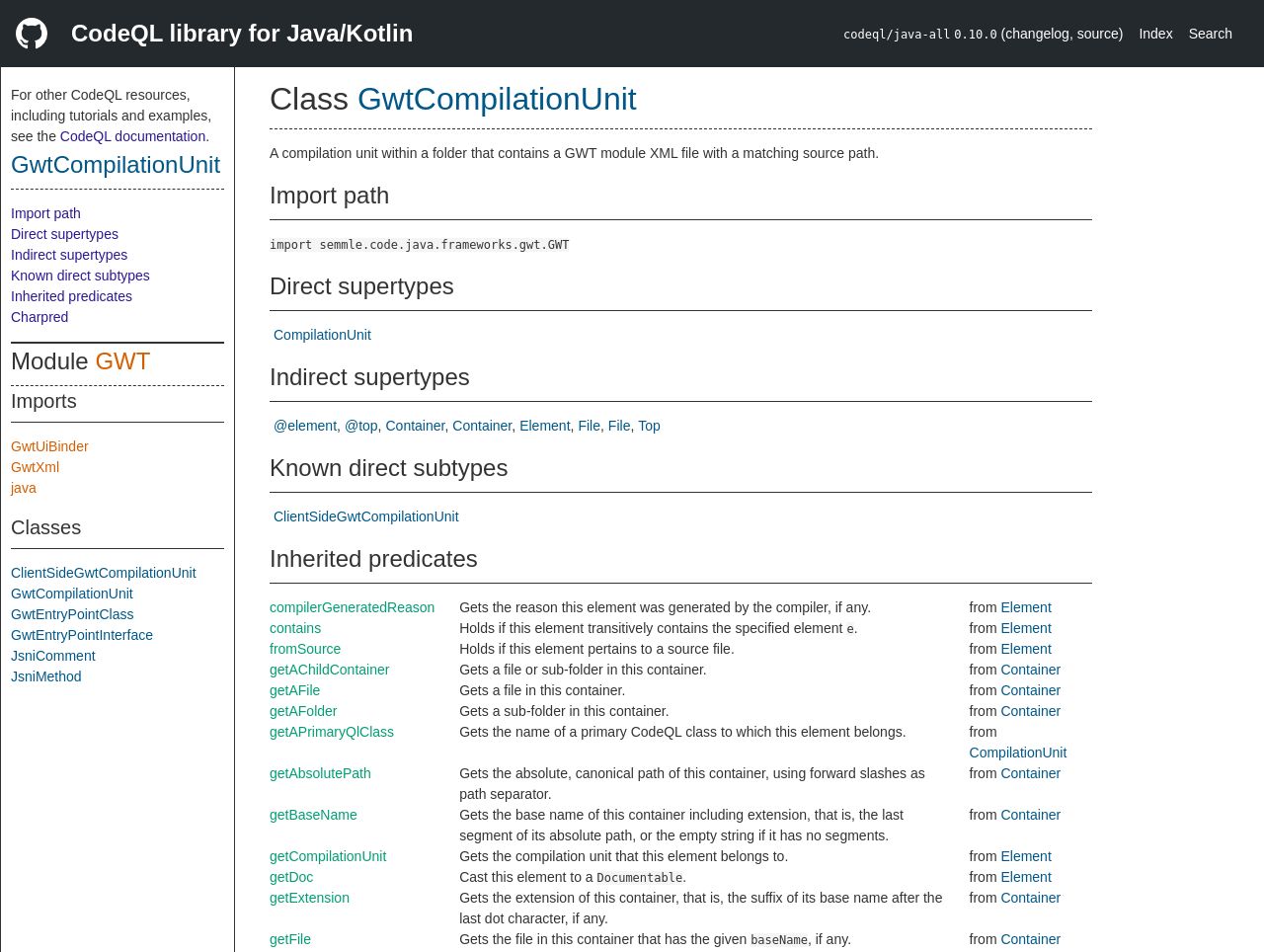Please indicate the bounding box coordinates of the element's region to be clicked to achieve the instruction: "Go to the 'GwtCompilationUnit' class". Provide the coordinates as four float numbers between 0 and 1, i.e., [left, top, right, bottom].

[0.009, 0.159, 0.174, 0.187]